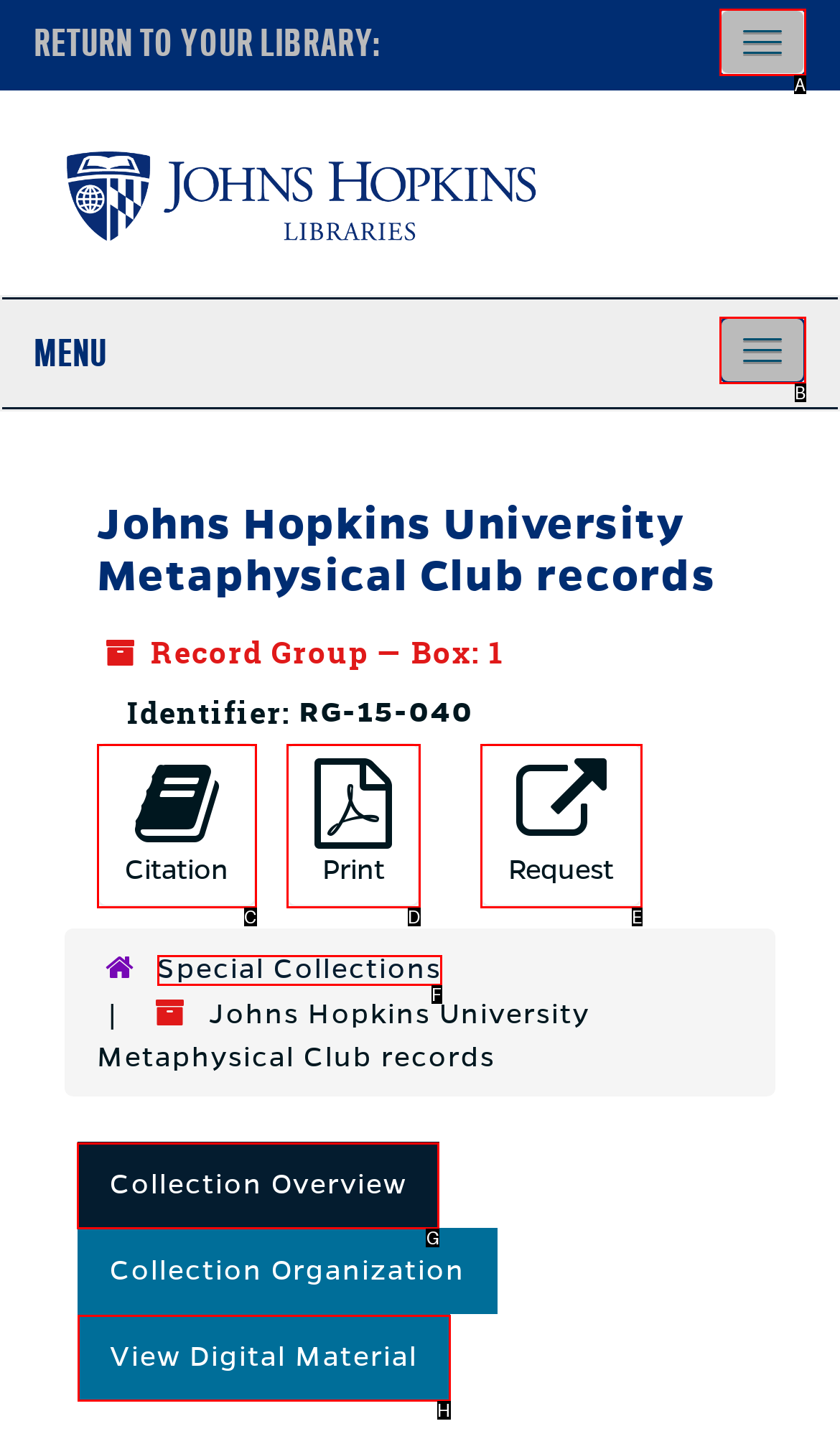Tell me the letter of the UI element to click in order to accomplish the following task: View collection overview
Answer with the letter of the chosen option from the given choices directly.

G